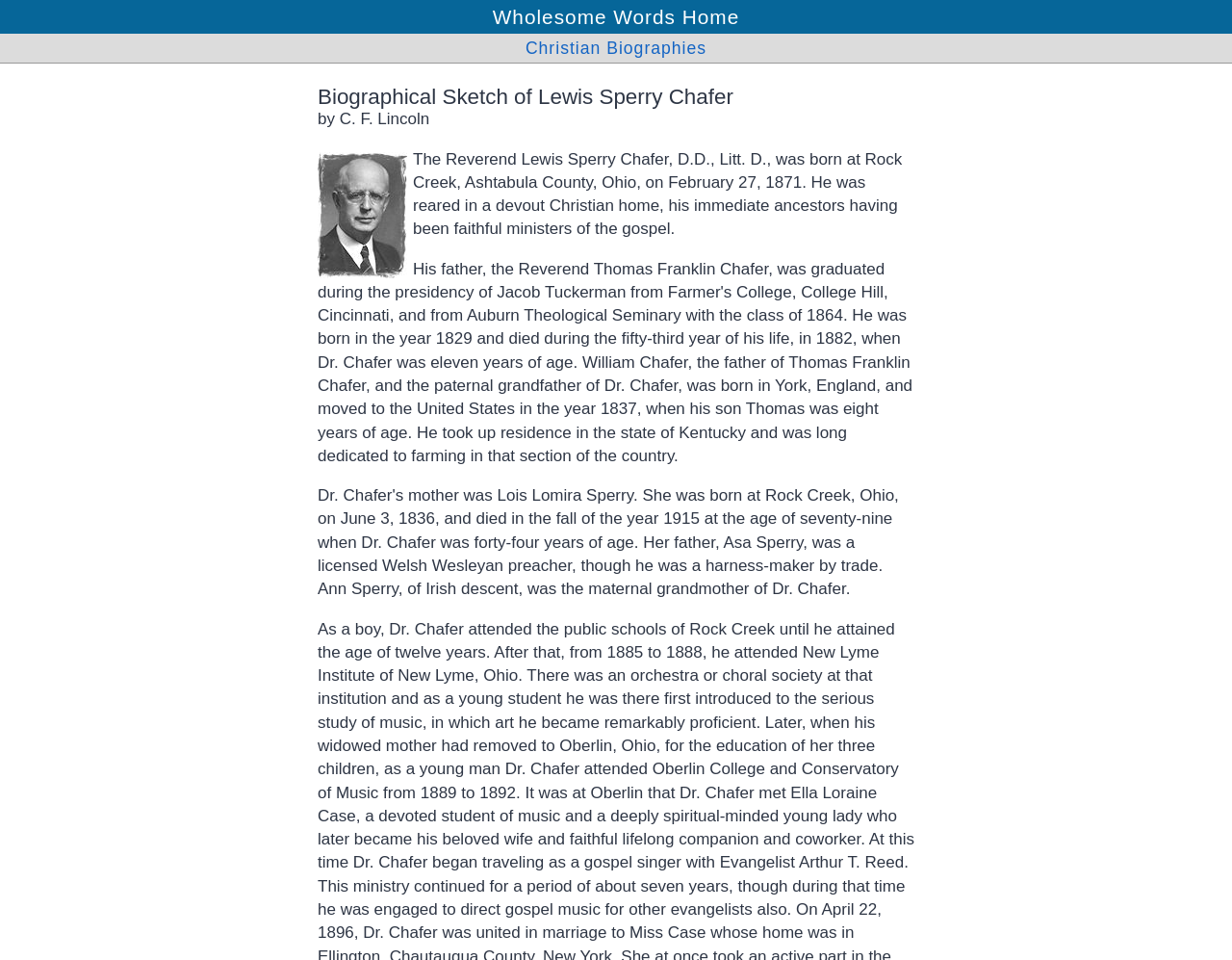Locate and extract the headline of this webpage.

Biographical Sketch of Lewis Sperry Chafer